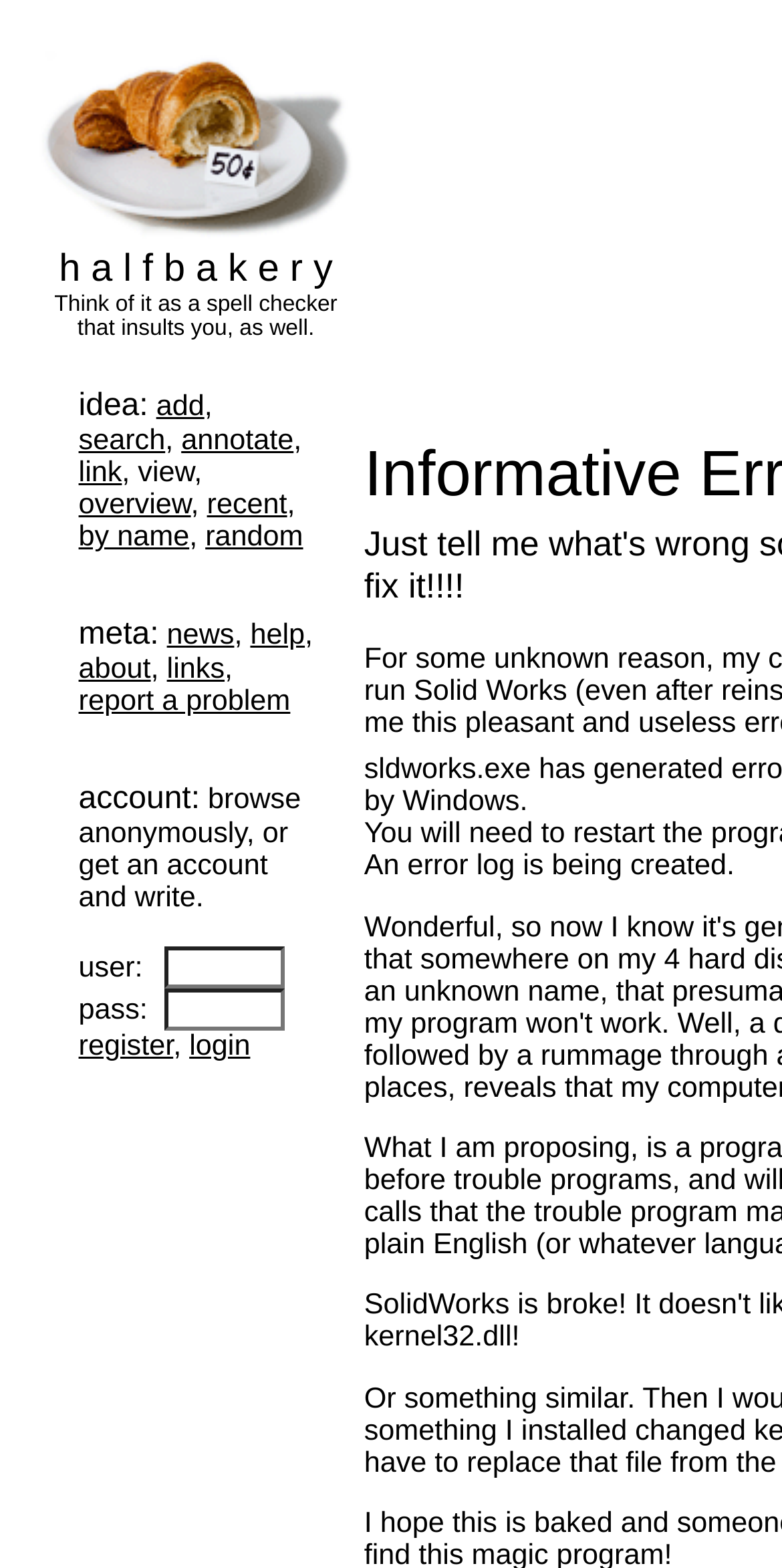What is the purpose of this website?
Using the image, elaborate on the answer with as much detail as possible.

Based on the meta description 'Halfbakery: Informative Errors' and the content of the webpage, it appears that this website is a platform for users to share and discuss ideas, with a focus on informative errors. The website has features such as adding, searching, annotating, and linking ideas, as well as user accounts and login functionality.